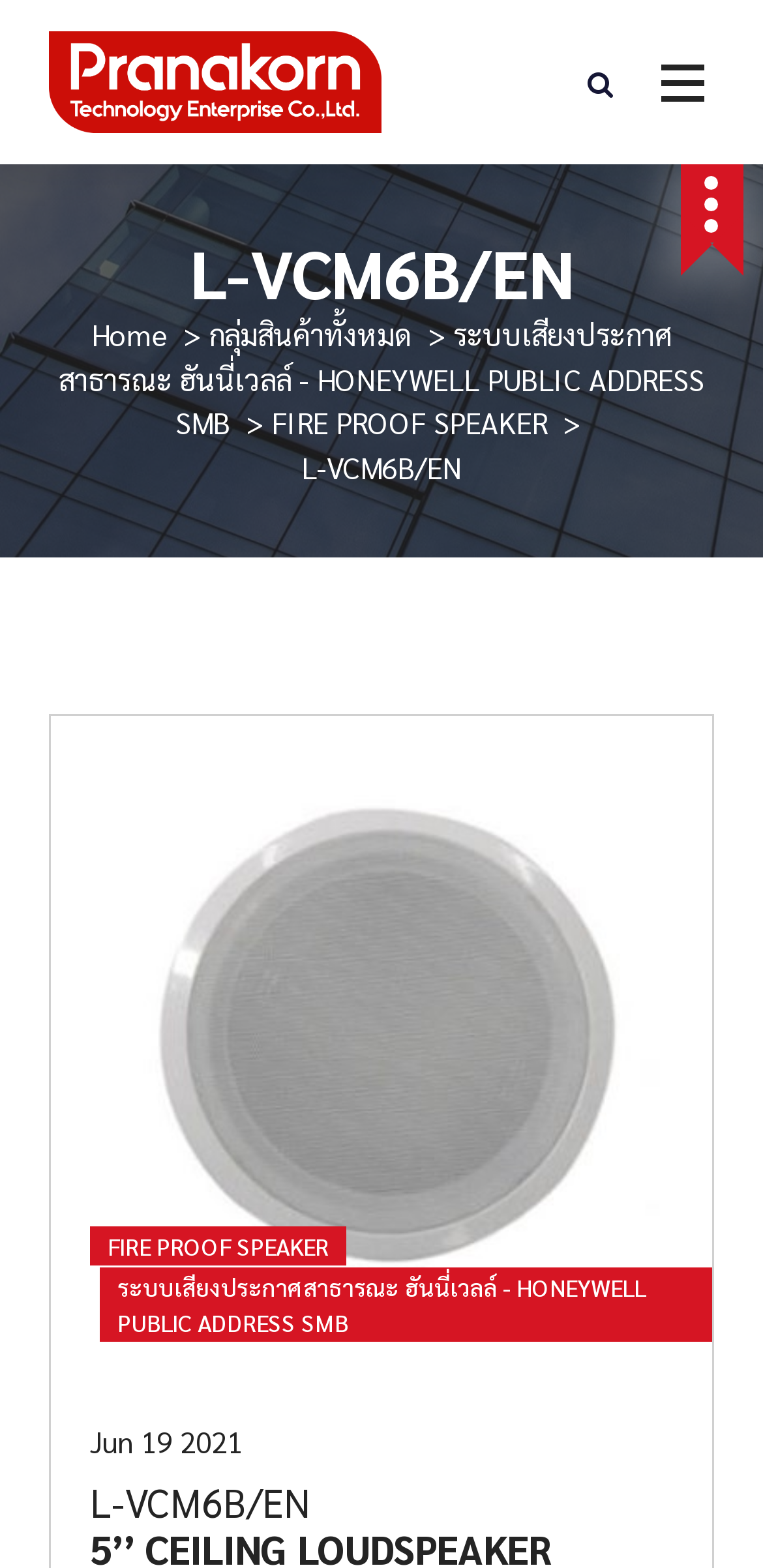How many navigation links are there?
Make sure to answer the question with a detailed and comprehensive explanation.

There are four navigation links: 'Home', 'กลุ่มสินค้าทั้งหมด', 'ระบบเสียงประกาศสาธารณะ ฮันนี่เวลล์ - HONEYWELL PUBLIC ADDRESS SMB', and 'FIRE PROOF SPEAKER'. These links are located at the top of the webpage, below the company name.